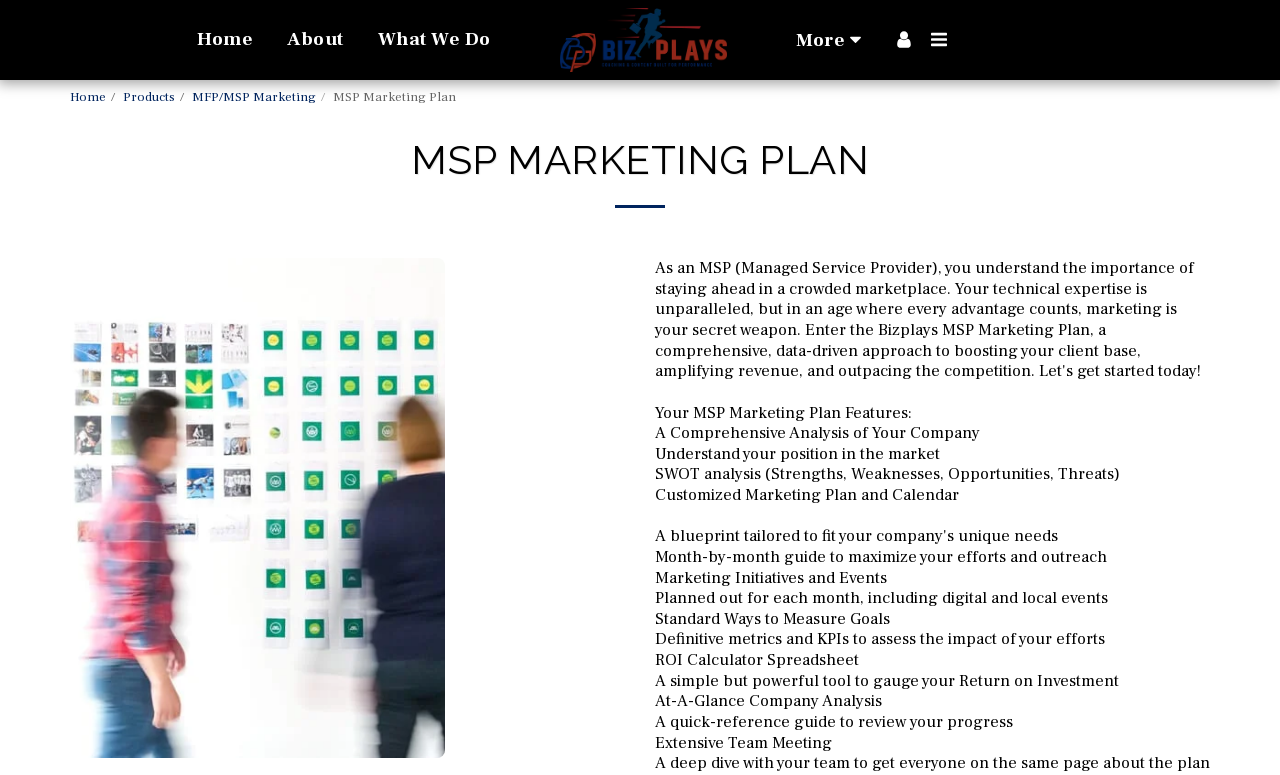Provide the bounding box coordinates for the area that should be clicked to complete the instruction: "go to products page".

[0.096, 0.114, 0.137, 0.135]